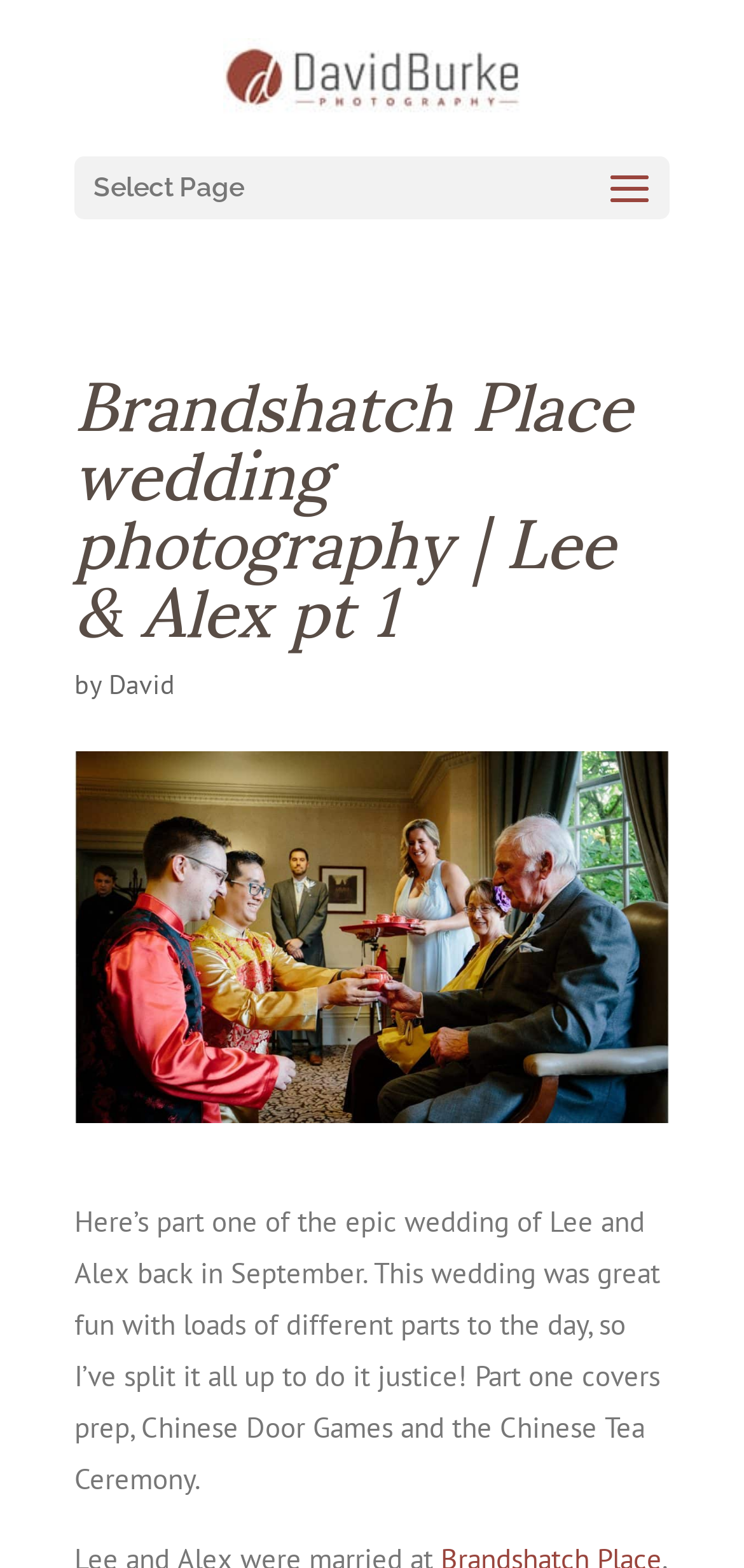Give a detailed overview of the webpage's appearance and contents.

The webpage is about a wedding photography blog post, specifically Part 1 of the wedding of Lee and Alex at Brandshatch Place. At the top, there is a logo or icon of "David Burke Photography" with a link to the photographer's website, situated roughly at the top third of the page. 

Below the logo, there is a navigation menu with the option "Select Page". The main title of the blog post, "Brandshatch Place wedding photography | Lee & Alex pt 1", is prominently displayed in a large font, spanning almost the entire width of the page. 

Following the title, the text "by David" is written, indicating the photographer's credit. The name "David" is a clickable link. 

A large image of the wedding photography at Brandshatch Place takes up most of the page, situated below the title and photographer's credit. 

At the bottom of the page, there is a descriptive paragraph about the wedding, mentioning that it was a fun and epic event with multiple parts, which will be covered in separate sections. This particular part focuses on the preparation, Chinese Door Games, and the Chinese Tea Ceremony.